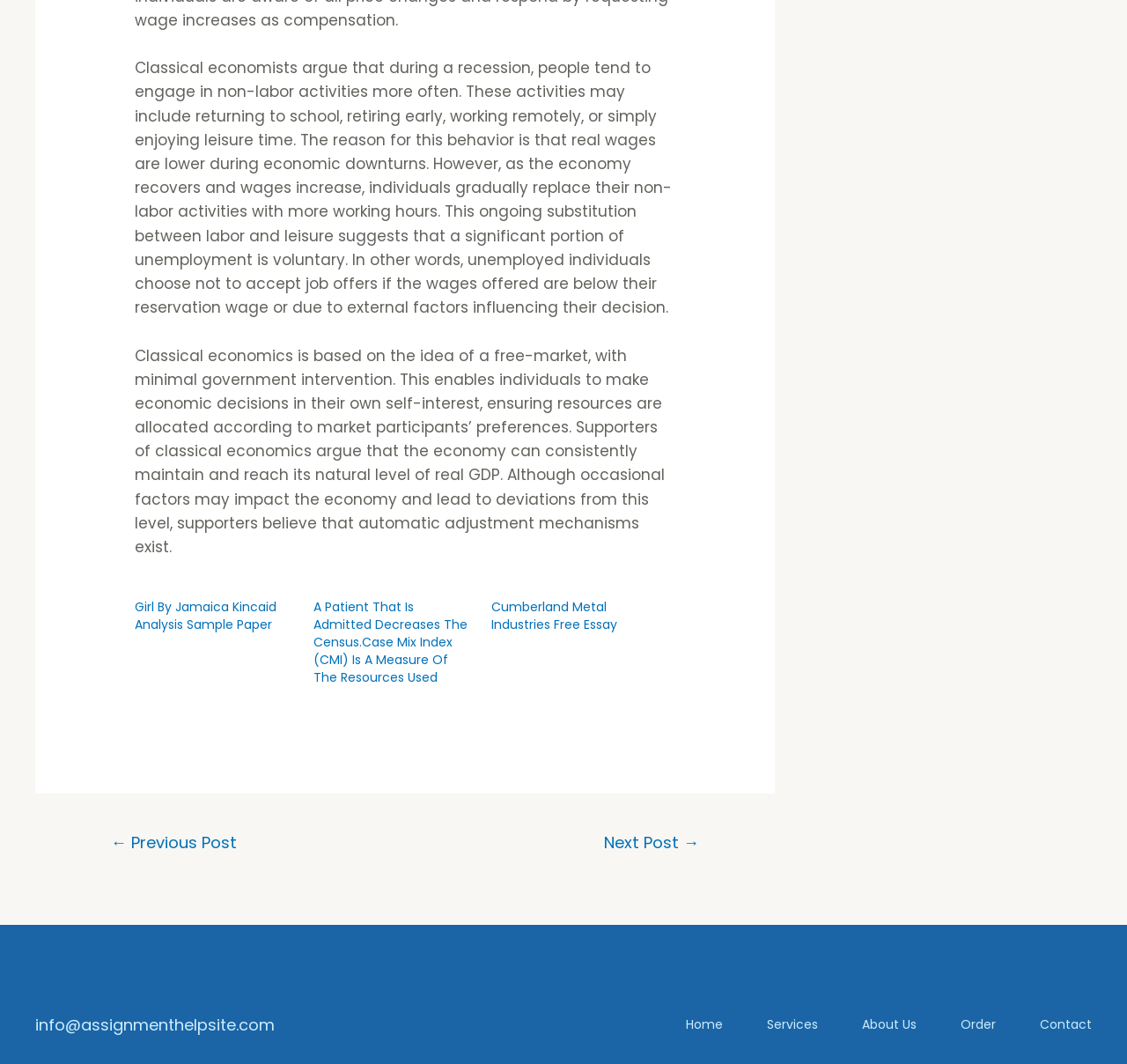Given the element description, predict the bounding box coordinates in the format (top-left x, top-left y, bottom-right x, bottom-right y), using floating point numbers between 0 and 1: ← Previous Post

[0.077, 0.776, 0.231, 0.811]